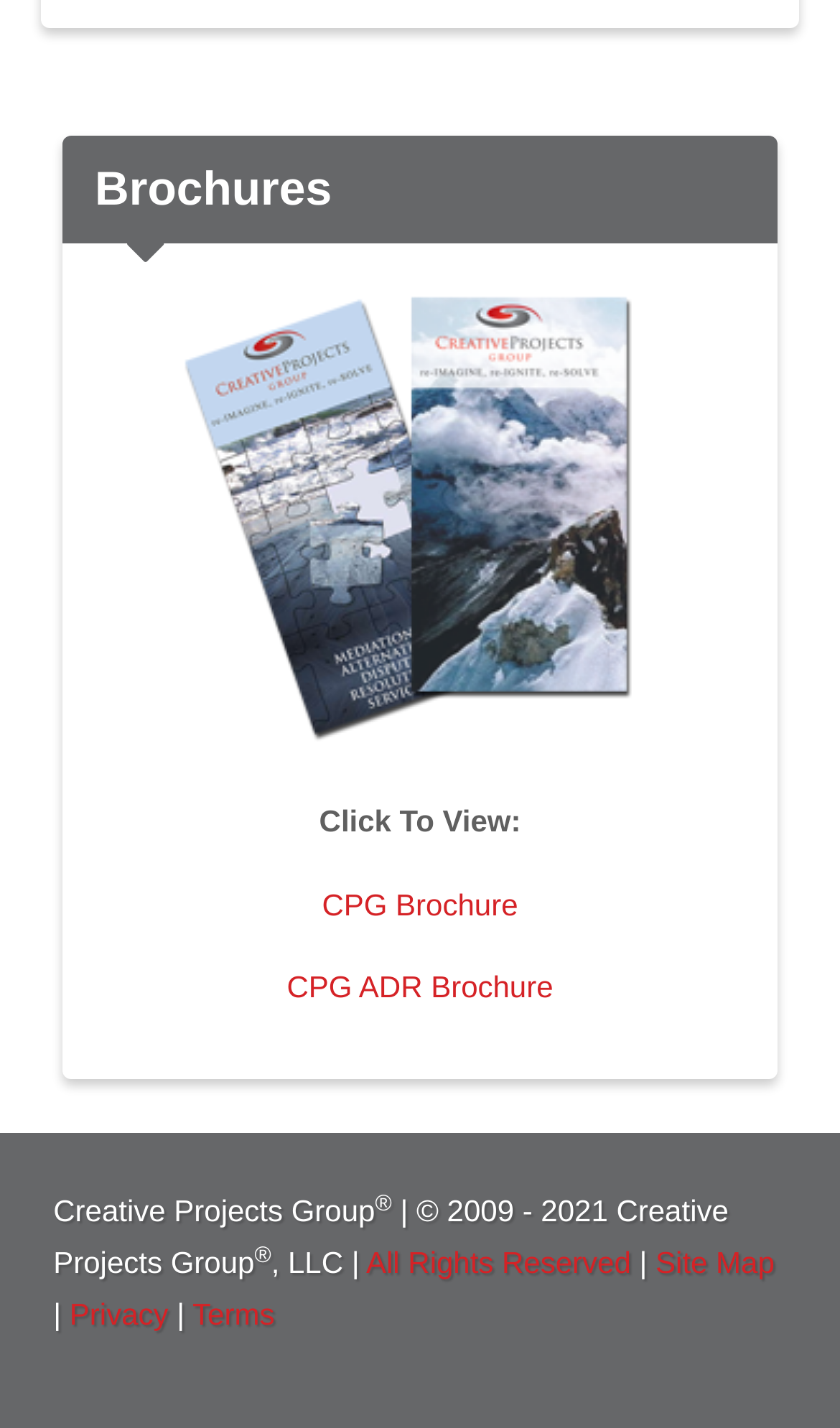Give a succinct answer to this question in a single word or phrase: 
What are the available links in the footer section?

Site Map, Privacy, Terms, All Rights Reserved